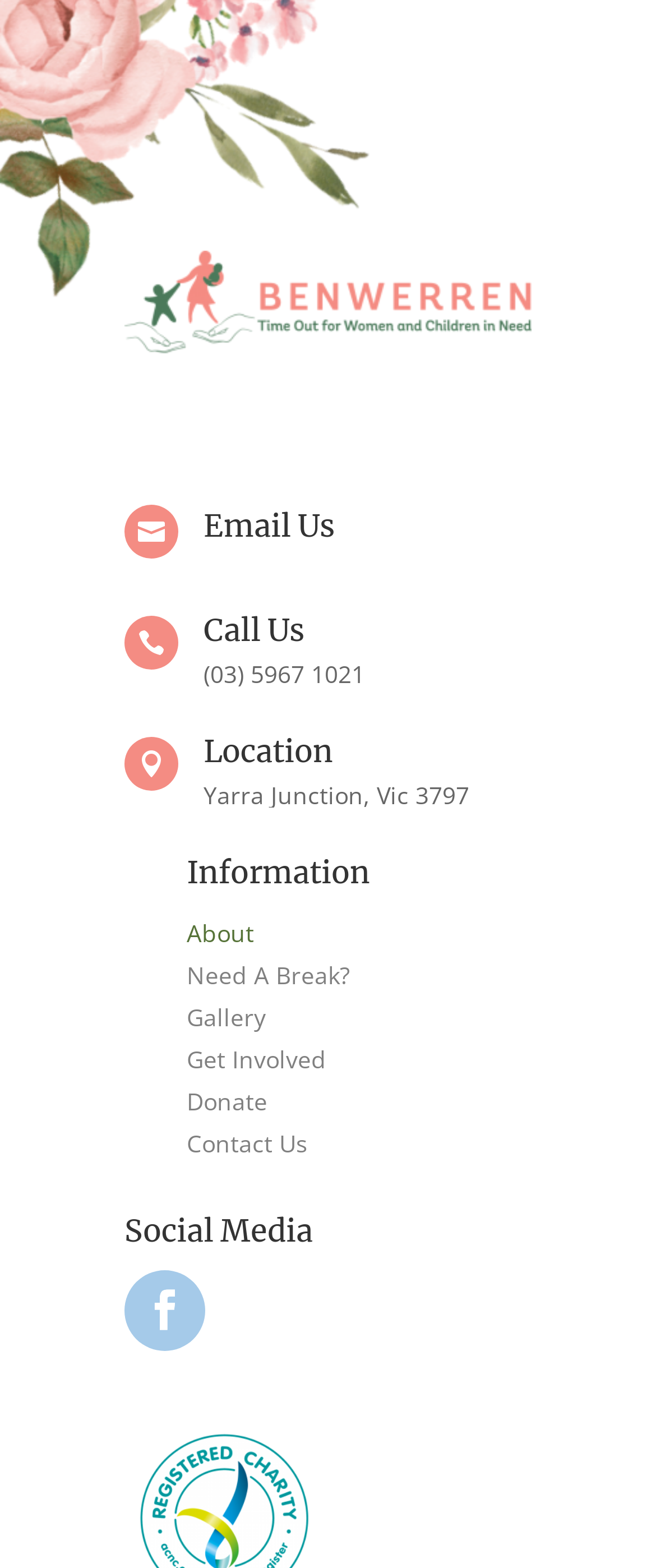Specify the bounding box coordinates of the element's area that should be clicked to execute the given instruction: "Call +91-931-931-0507". The coordinates should be four float numbers between 0 and 1, i.e., [left, top, right, bottom].

None